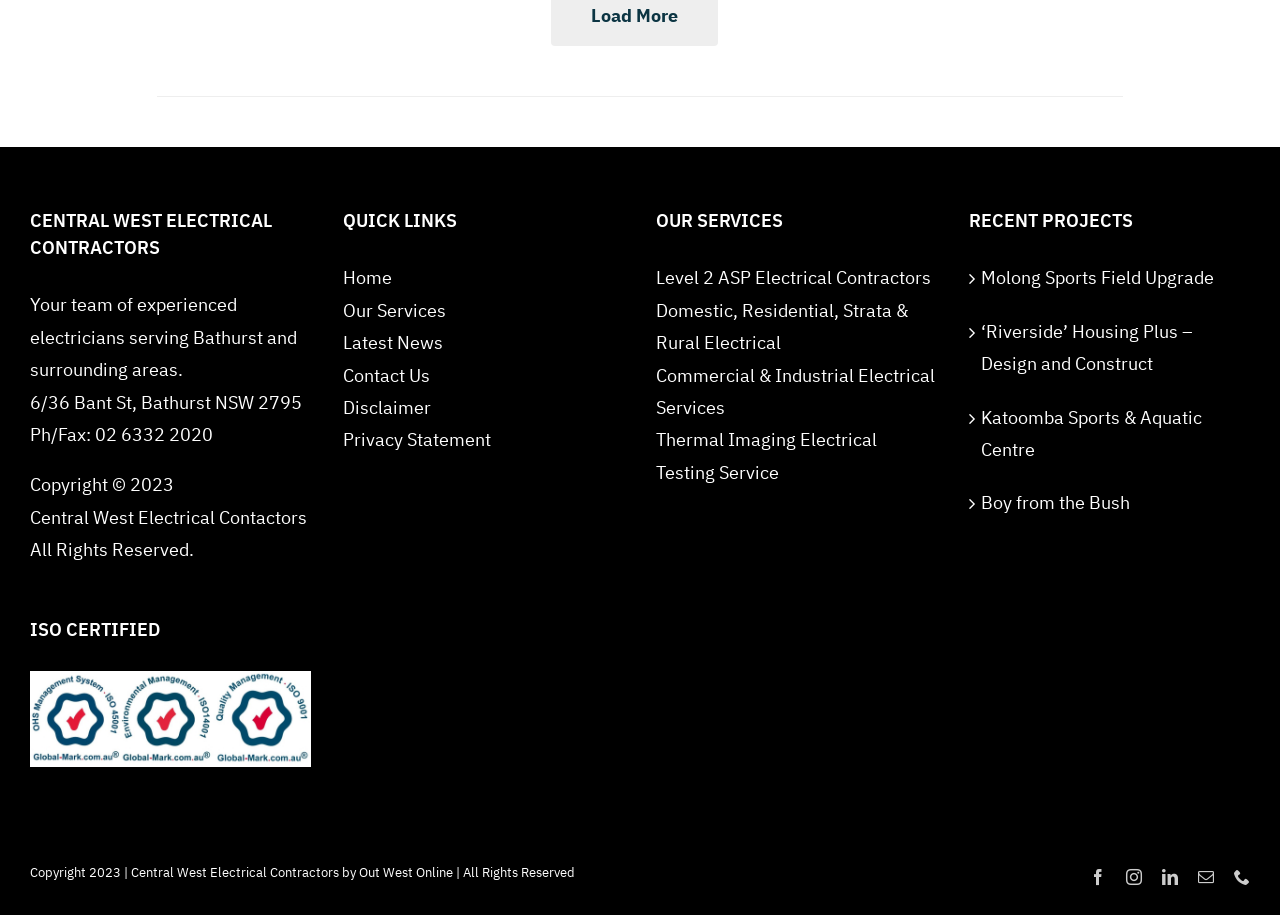Based on the image, provide a detailed and complete answer to the question: 
What social media platforms does the contractor have?

The social media platforms of the contractor can be found in the footer section of the webpage, which includes links to Facebook, Instagram, and LinkedIn, represented by their respective icons.